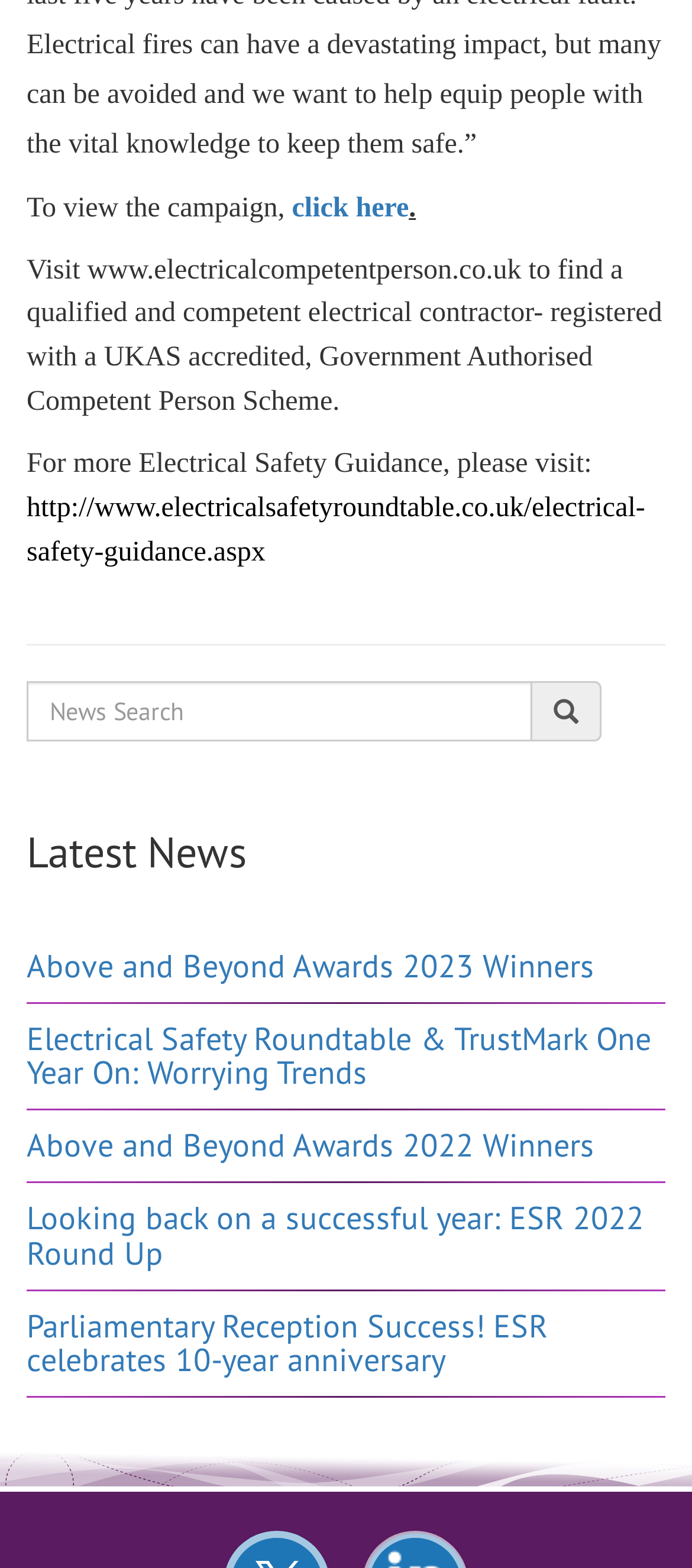Please analyze the image and provide a thorough answer to the question:
What is the purpose of the 'news search' textbox?

The 'news search' textbox is likely intended for users to search for specific news articles or topics within the webpage's news section.